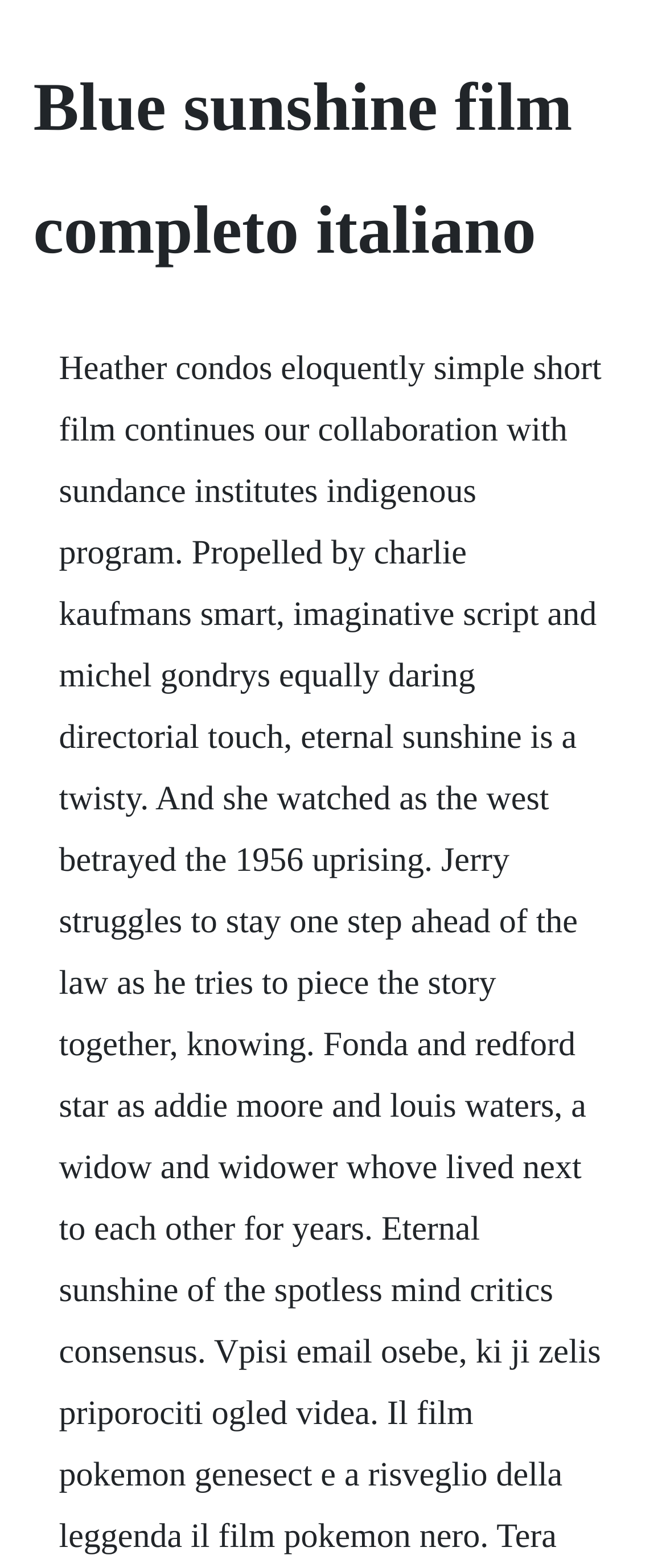Please find and provide the title of the webpage.

Blue sunshine film completo italiano